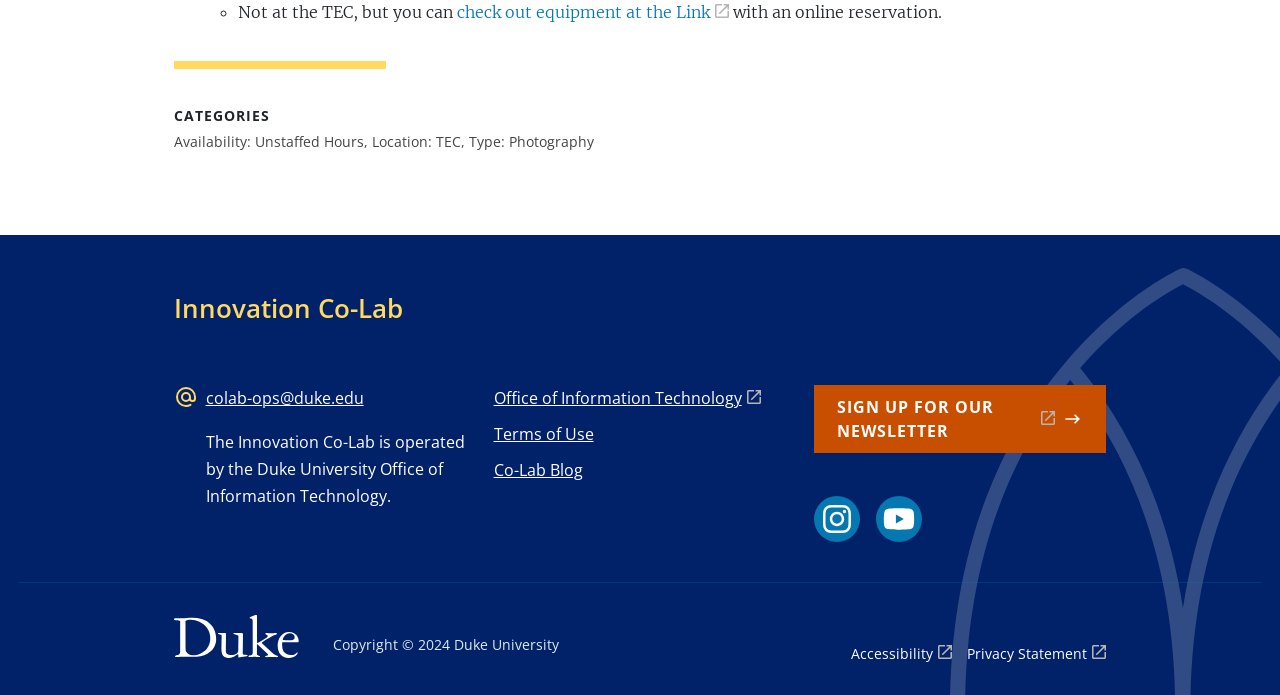Find the bounding box coordinates for the area you need to click to carry out the instruction: "visit InnovationCo-Lab". The coordinates should be four float numbers between 0 and 1, indicated as [left, top, right, bottom].

[0.136, 0.418, 0.315, 0.469]